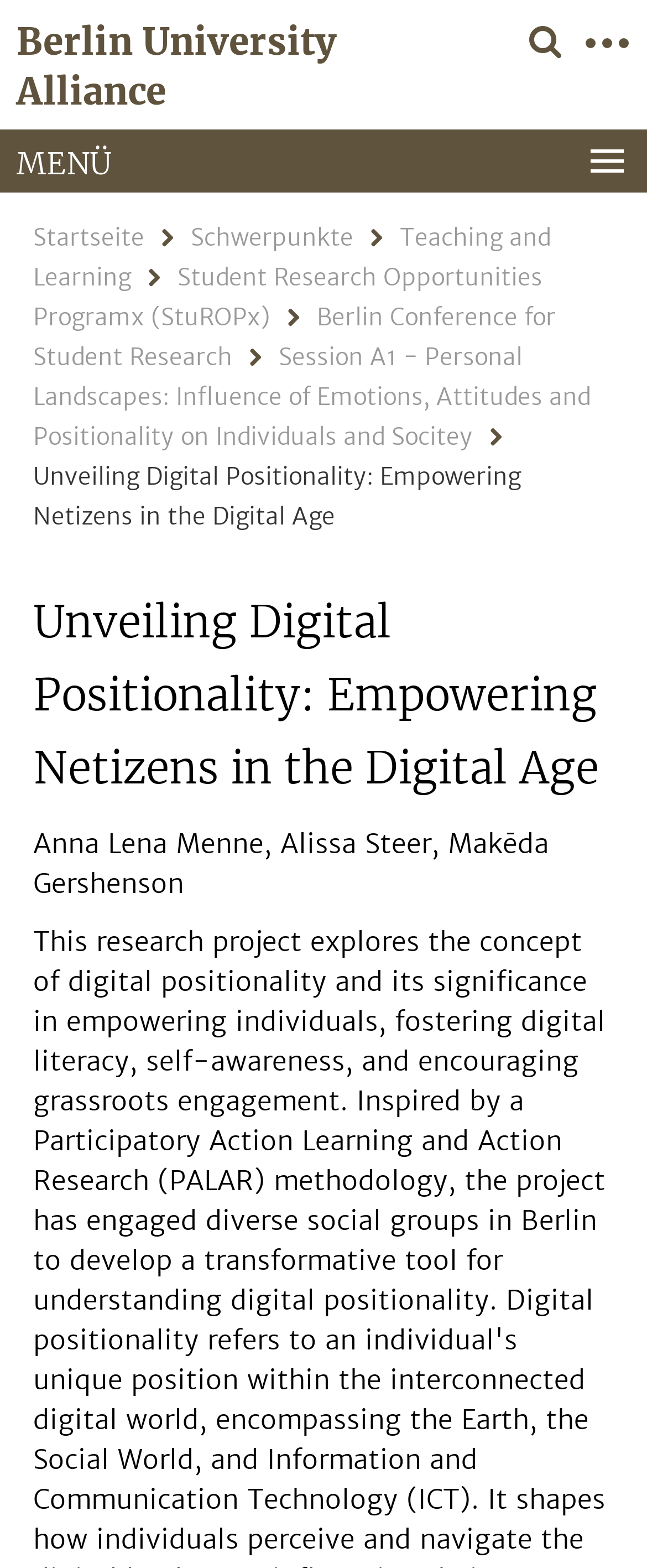Use one word or a short phrase to answer the question provided: 
What is the name of the university alliance?

Berlin University Alliance